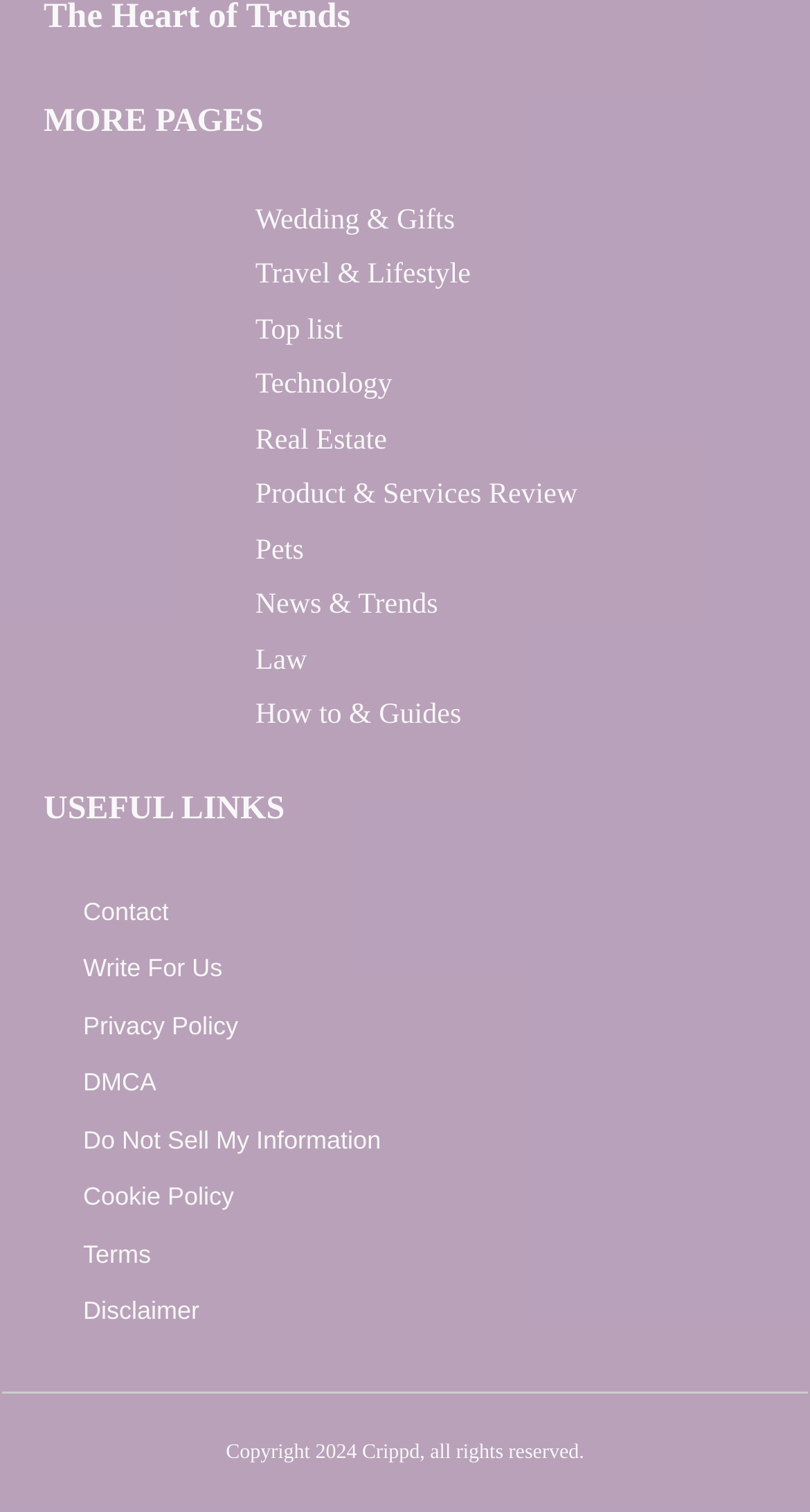Can you find the bounding box coordinates for the element that needs to be clicked to execute this instruction: "Read Privacy Policy"? The coordinates should be given as four float numbers between 0 and 1, i.e., [left, top, right, bottom].

[0.103, 0.662, 0.294, 0.695]